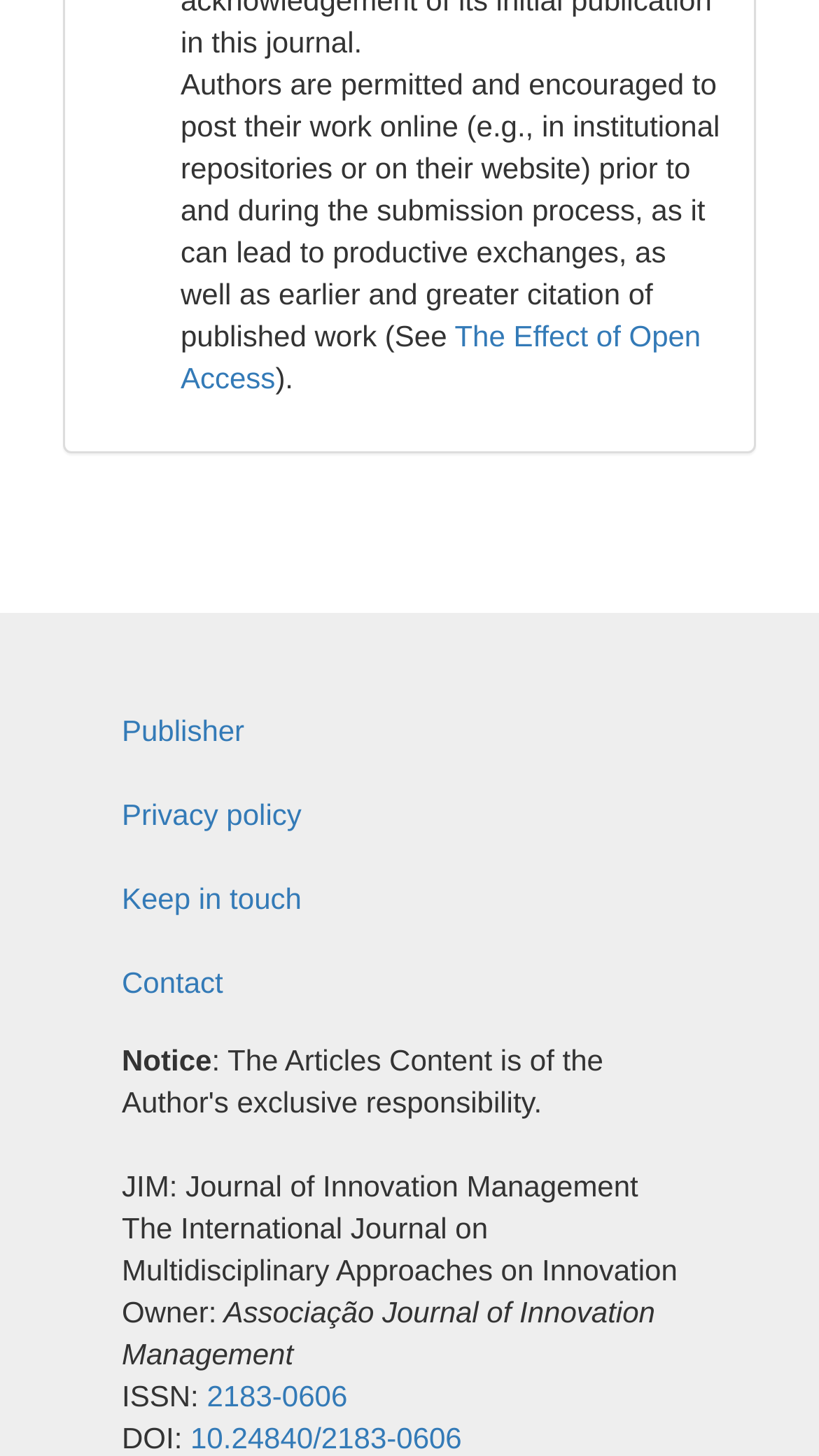Please answer the following question using a single word or phrase: 
What is the DOI of the journal?

10.24840/2183-0606